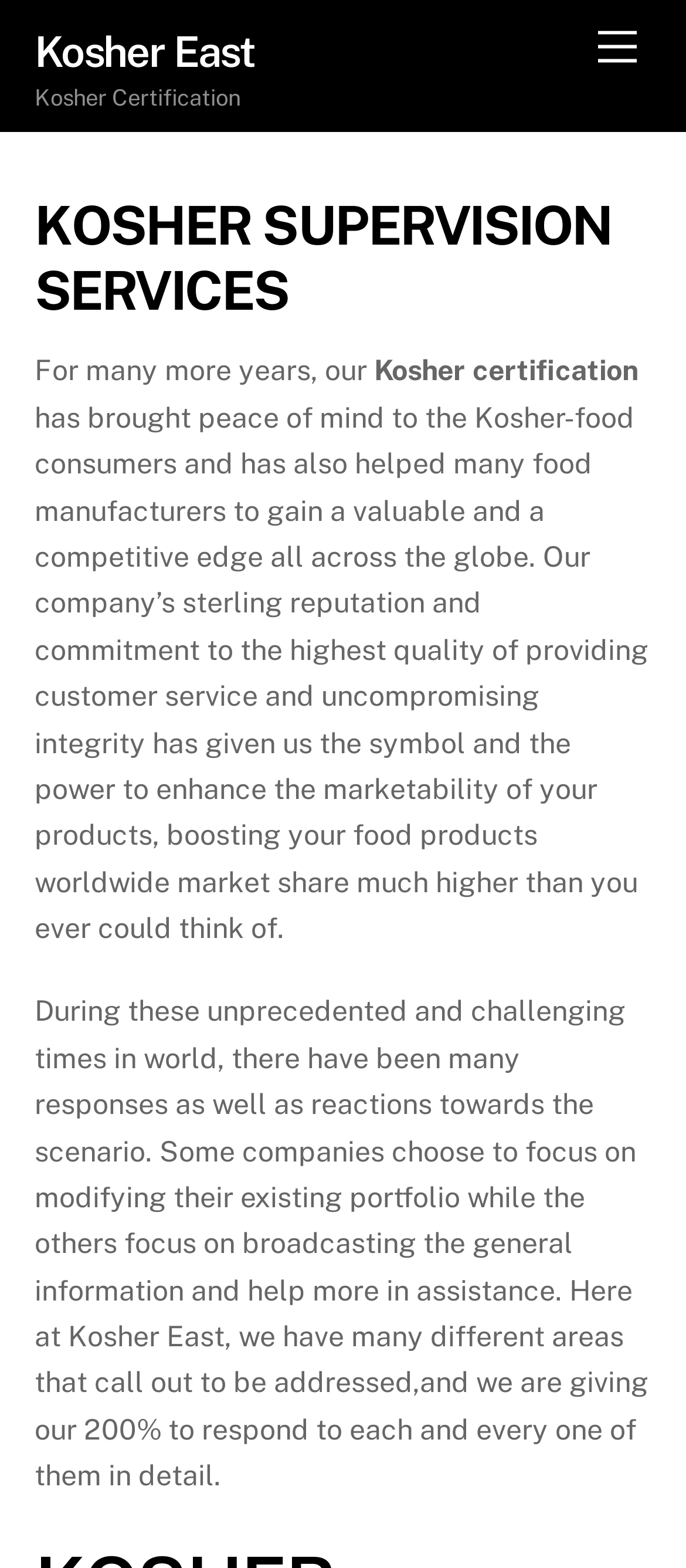Answer the question briefly using a single word or phrase: 
What is the name of the company?

Kosher East